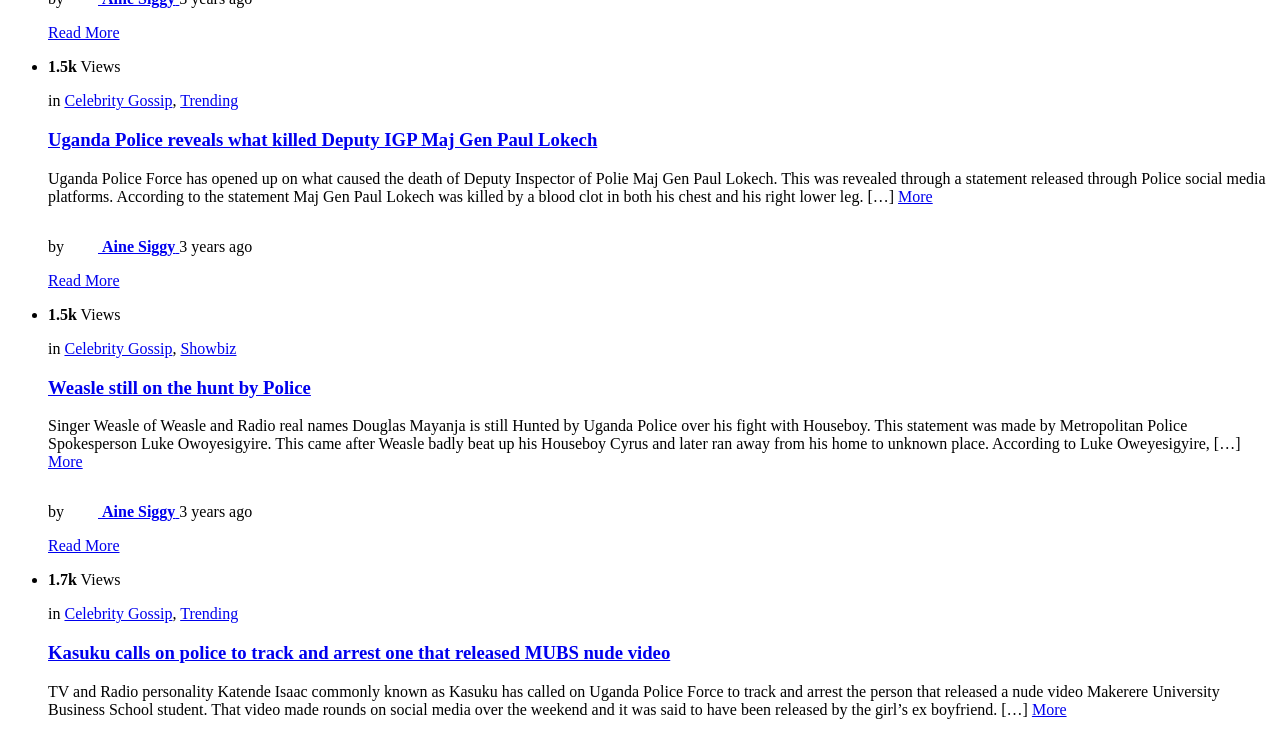What is the topic of the first article?
Based on the image, provide your answer in one word or phrase.

Uganda Police